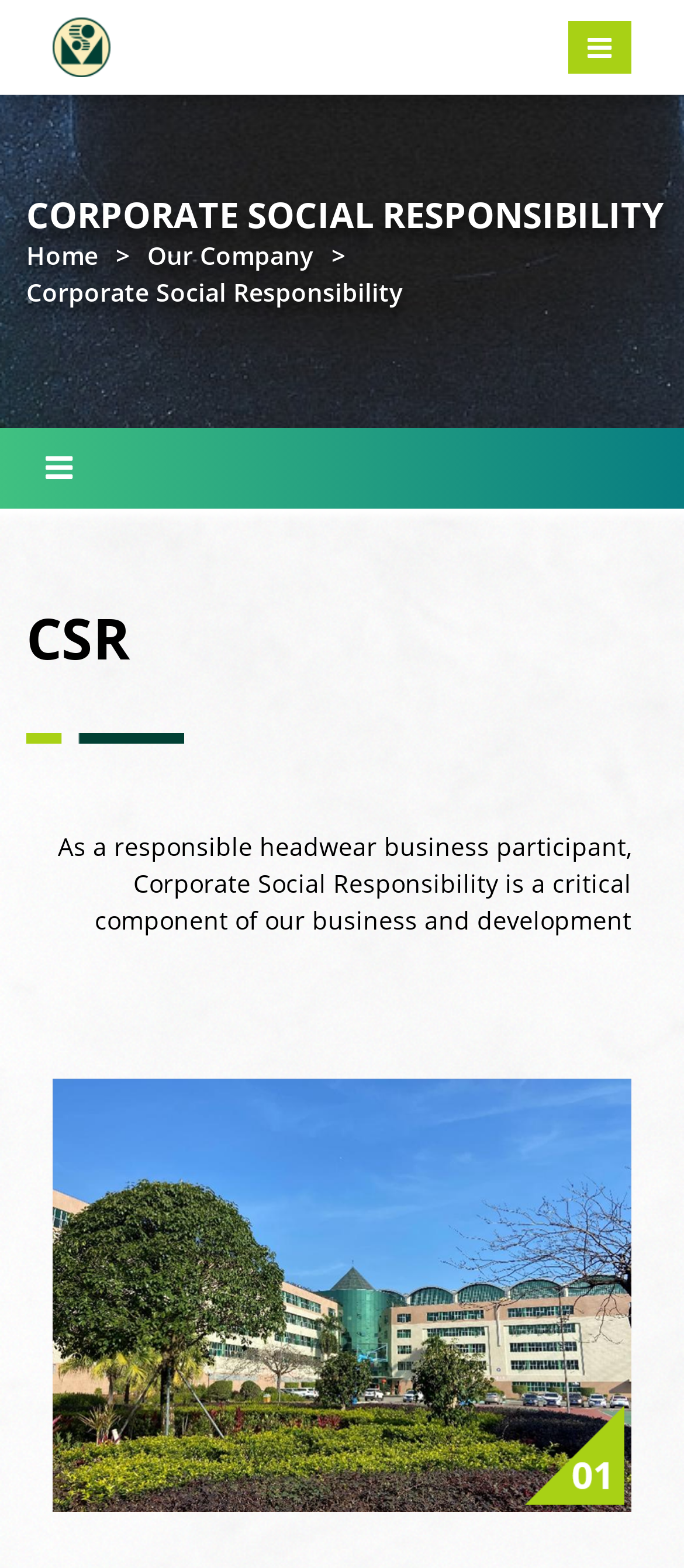Based on the image, please respond to the question with as much detail as possible:
What is the main topic of this webpage?

Based on the heading 'CORPORATE SOCIAL RESPONSIBILITY' and the content of the webpage, it is clear that the main topic of this webpage is Corporate Social Responsibility.